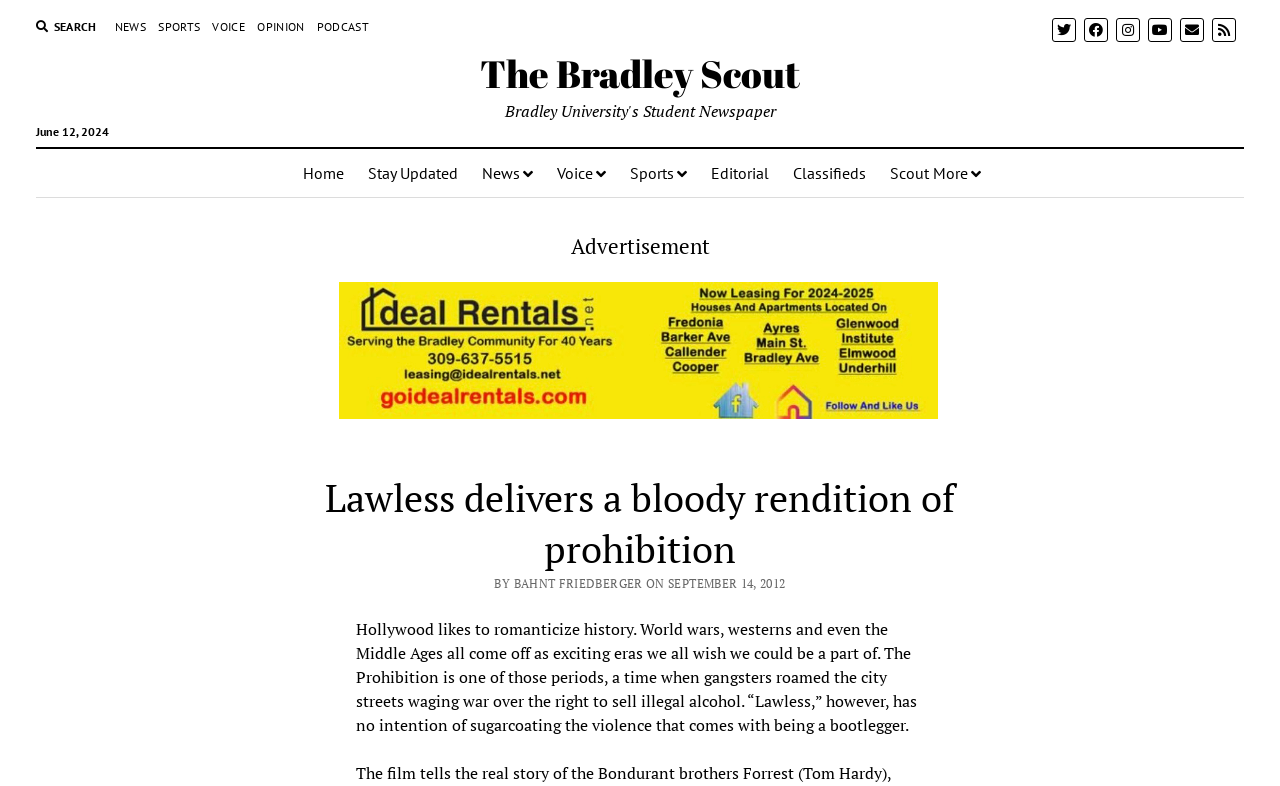Produce a meticulous description of the webpage.

The webpage appears to be a news article from The Bradley Scout, with a focus on a movie review of "Lawless". At the top of the page, there is a search button and a navigation menu with links to different sections of the website, including NEWS, SPORTS, VOICE, OPINION, and PODCAST. 

To the right of the navigation menu, there are social media links to Twitter, Facebook, Instagram, YouTube, and email, as well as an RSS feed link. Below the navigation menu, there is a link to the website's homepage, "The Bradley Scout", and a date, "June 12, 2024". 

Further down, there are links to various sections of the website, including Home, Stay Updated, News, Voice, Sports, Editorial, Classifieds, and Scout More. 

The main content of the page is an article about the movie "Lawless", which is accompanied by an image, "IMG_2153.jpg". The article's title, "Lawless delivers a bloody rendition of prohibition", is followed by the author's name, "BY BAHNT FRIEDBERGER ON SEPTEMBER 14, 2012". The article's text discusses how the movie portrays the violence of the Prohibition era, without romanticizing it.